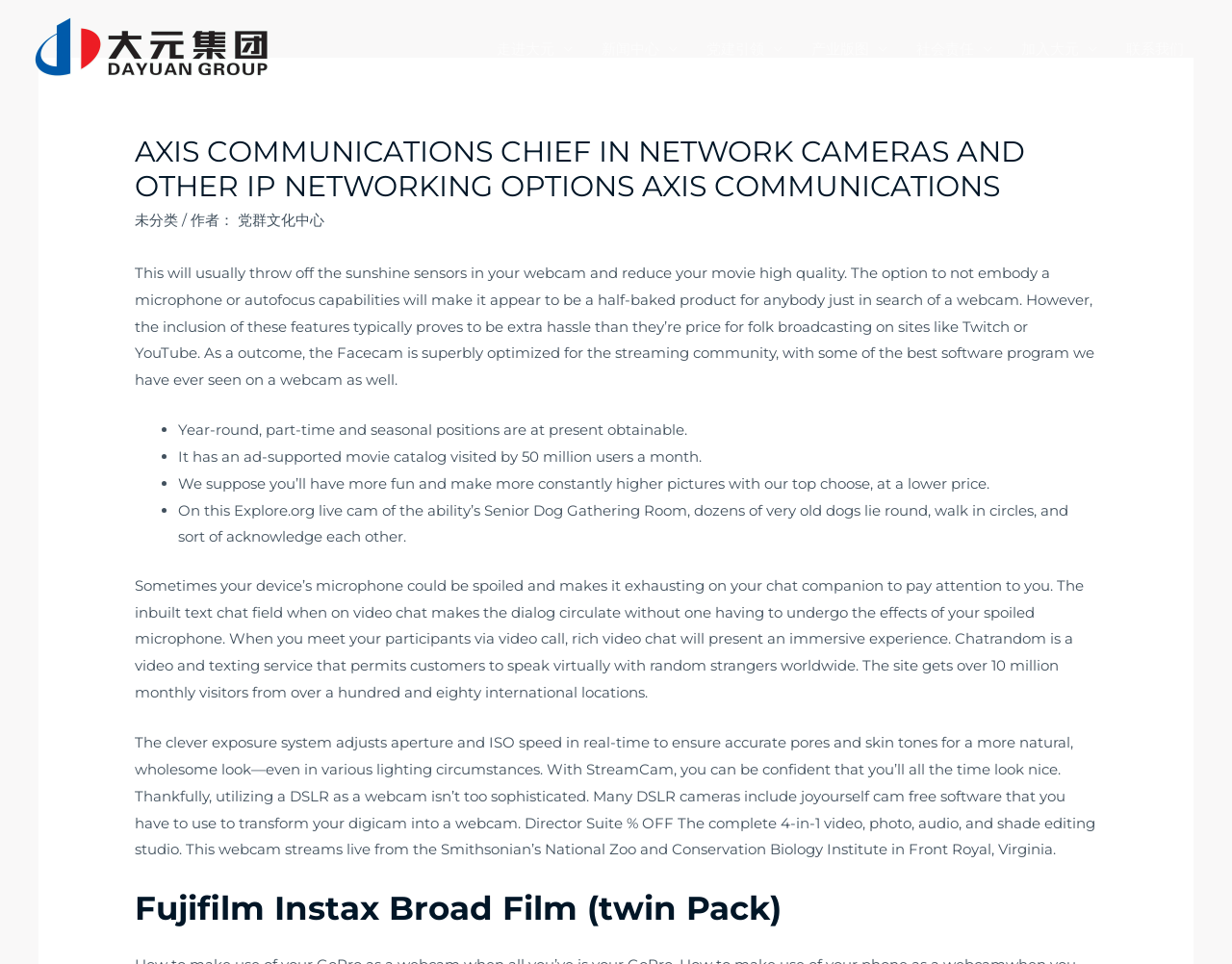Determine the bounding box coordinates for the region that must be clicked to execute the following instruction: "search for something".

None